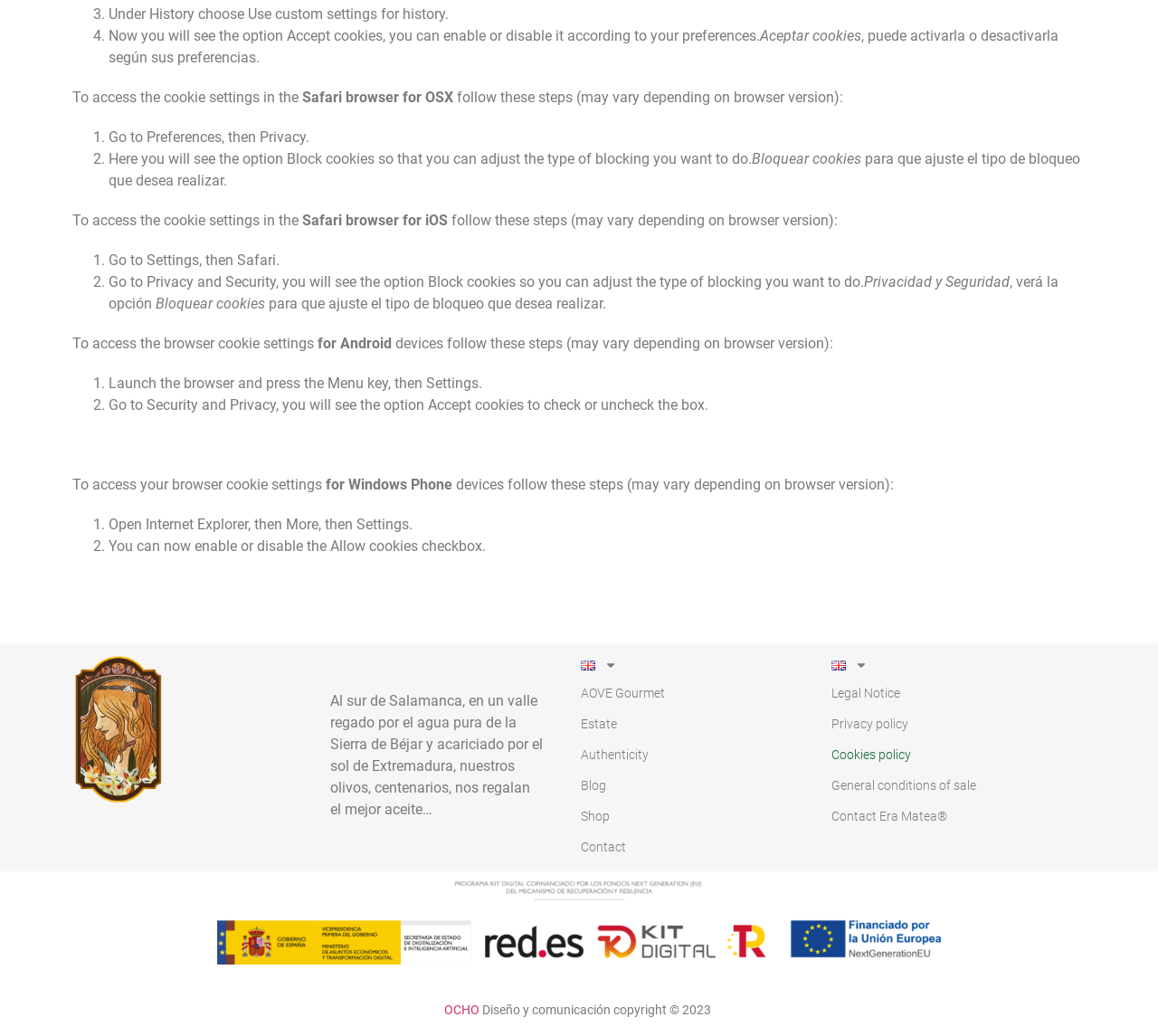Look at the image and give a detailed response to the following question: What is the language option available on the webpage?

The webpage provides a language option, which is English, and it can be accessed through a link.